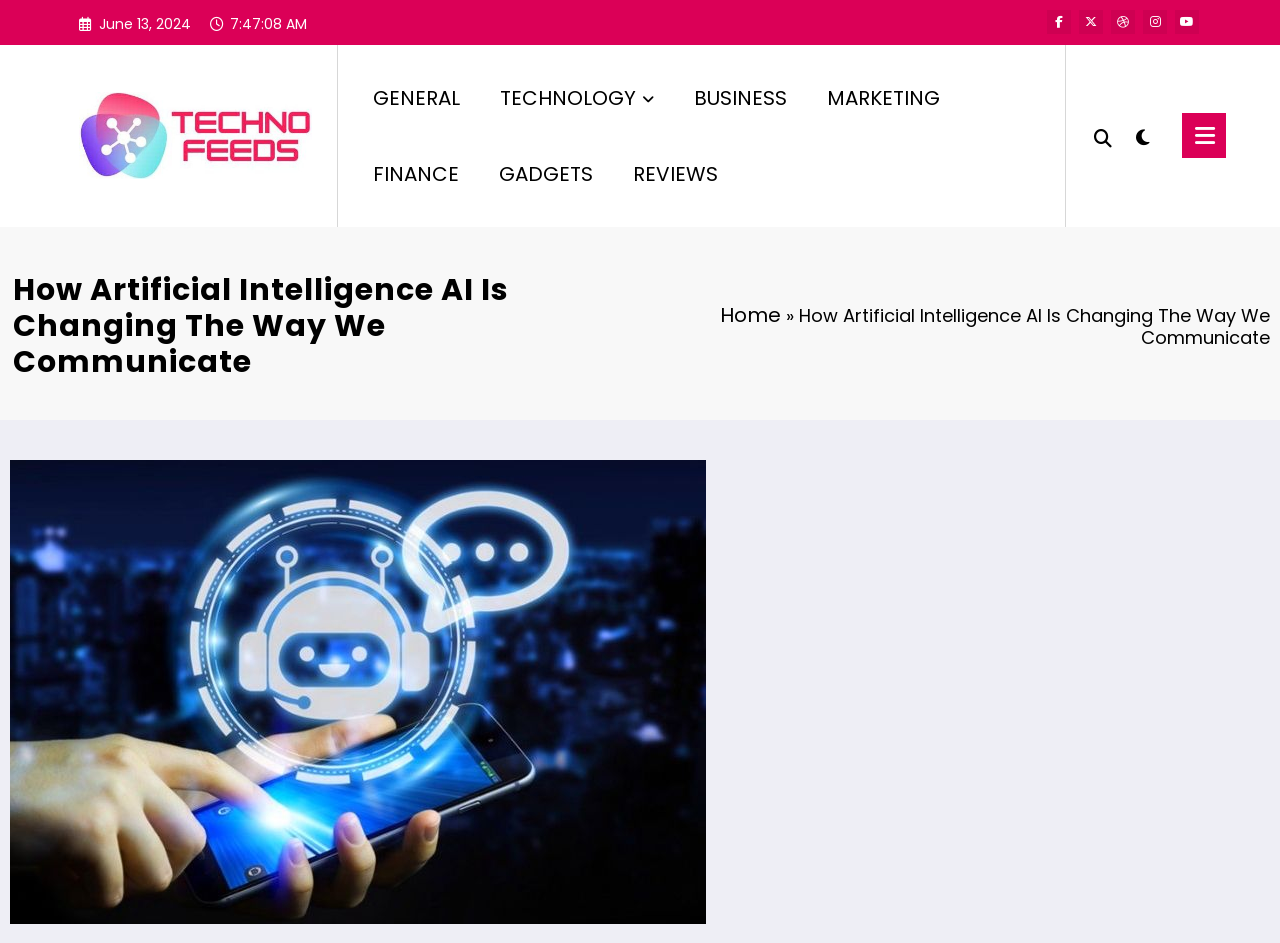Give a detailed overview of the webpage's appearance and contents.

This webpage is about the impact of Artificial Intelligence (AI) on our daily lives, specifically how it is changing the way we communicate. At the top left corner, there is a logo of TechnoFeeds, accompanied by a link to the logo. Below the logo, there are several links to different categories, including GENERAL, TECHNOLOGY, BUSINESS, MARKETING, FINANCE, GADGETS, and REVIEWS, arranged horizontally across the page.

On the top right corner, there are several social media links, represented by icons, and a search icon. Next to the search icon, there is a link to a menu. Below these icons, there is a heading that repeats the title of the webpage, "How Artificial Intelligence AI Is Changing The Way We Communicate".

The main content of the webpage is a large image that takes up most of the page, with a caption "Artificial Intelligence AI". The image is positioned below the heading and the links to categories. There is also a date, "June 13, 2024", displayed at the top of the page, above the logo.

At the bottom of the page, there is a link to the "Home" page, followed by a right-pointing arrow. Overall, the webpage has a simple and clean layout, with a focus on the main image and the categories links at the top.